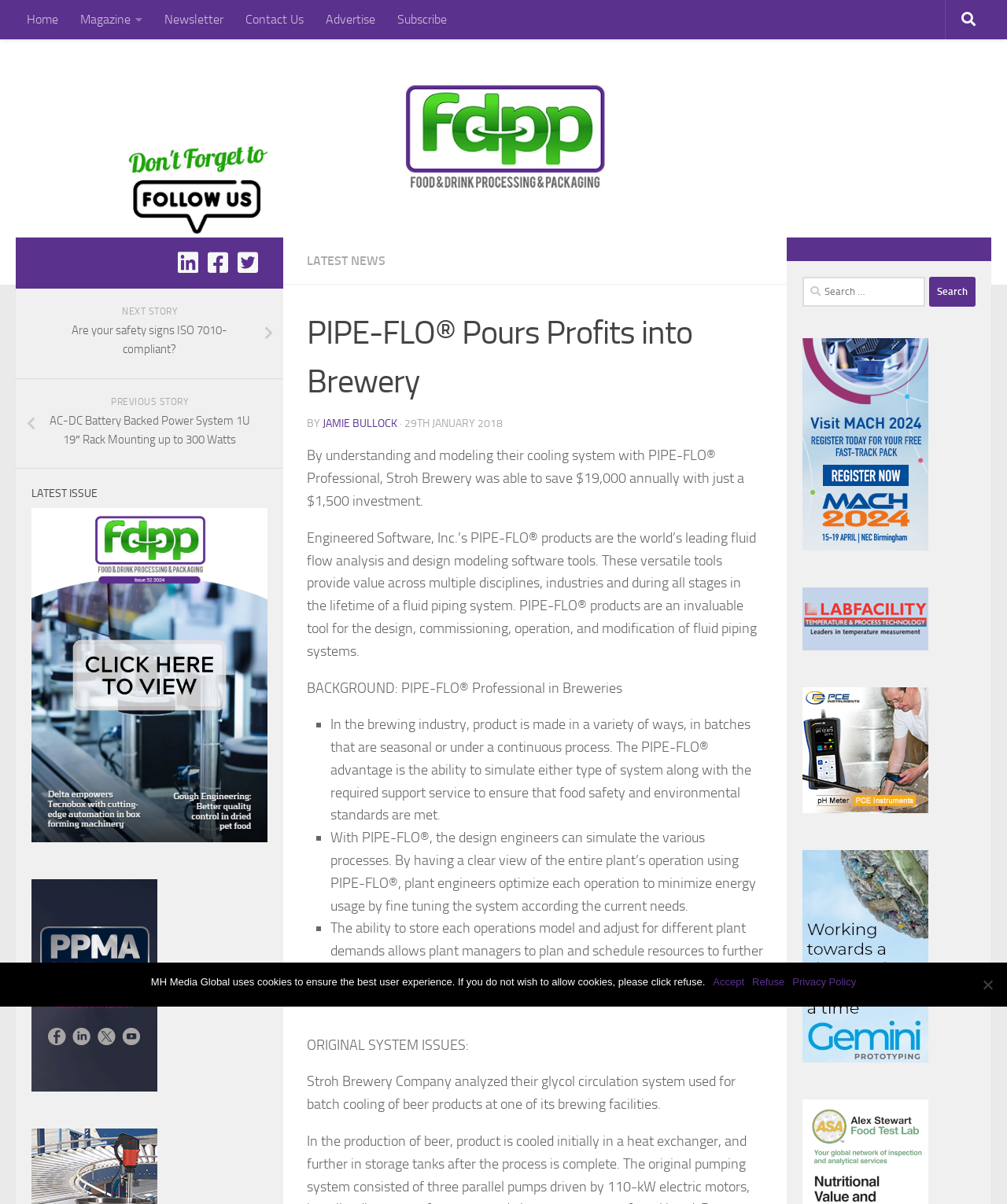Given the webpage screenshot and the description, determine the bounding box coordinates (top-left x, top-left y, bottom-right x, bottom-right y) that define the location of the UI element matching this description: Jamie Bullock

[0.32, 0.346, 0.395, 0.357]